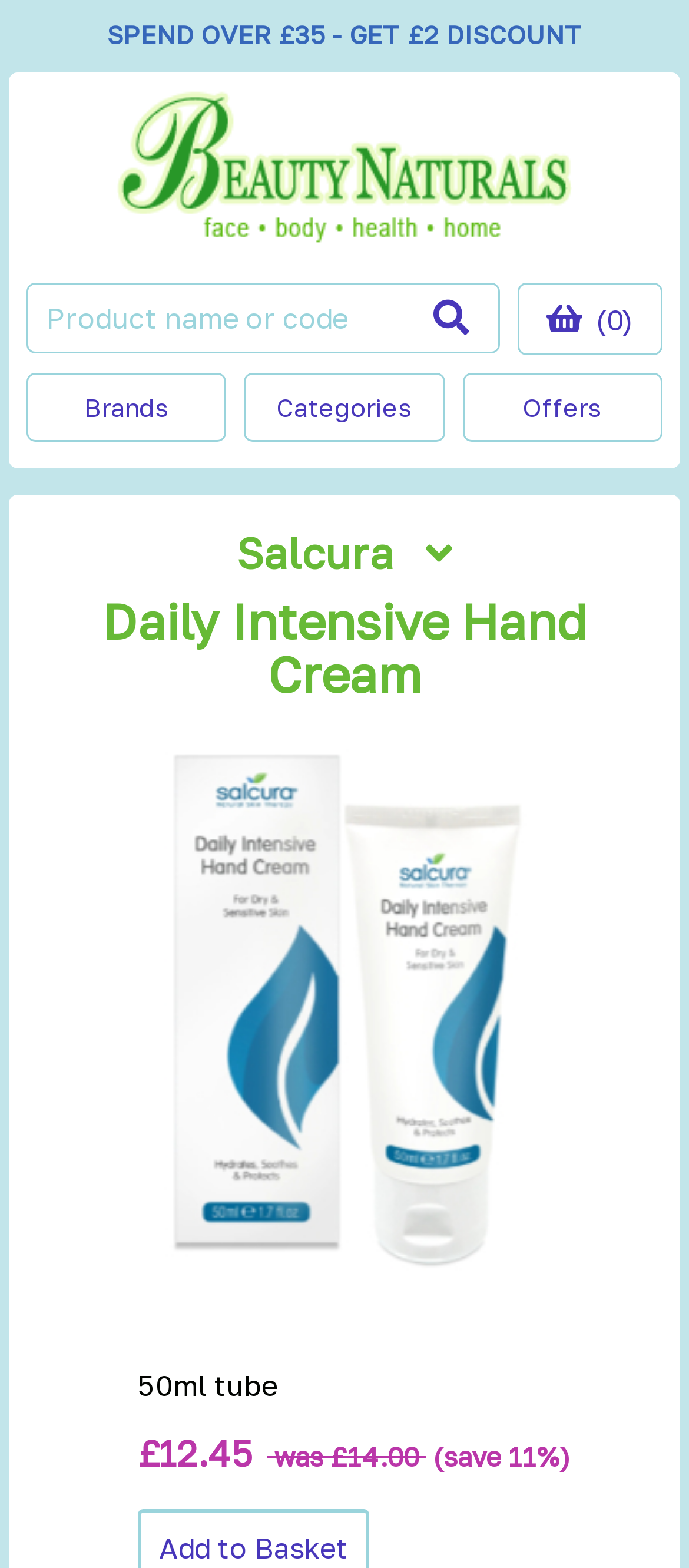Find the bounding box coordinates of the clickable element required to execute the following instruction: "Click on Terms and Conditions". Provide the coordinates as four float numbers between 0 and 1, i.e., [left, top, right, bottom].

None